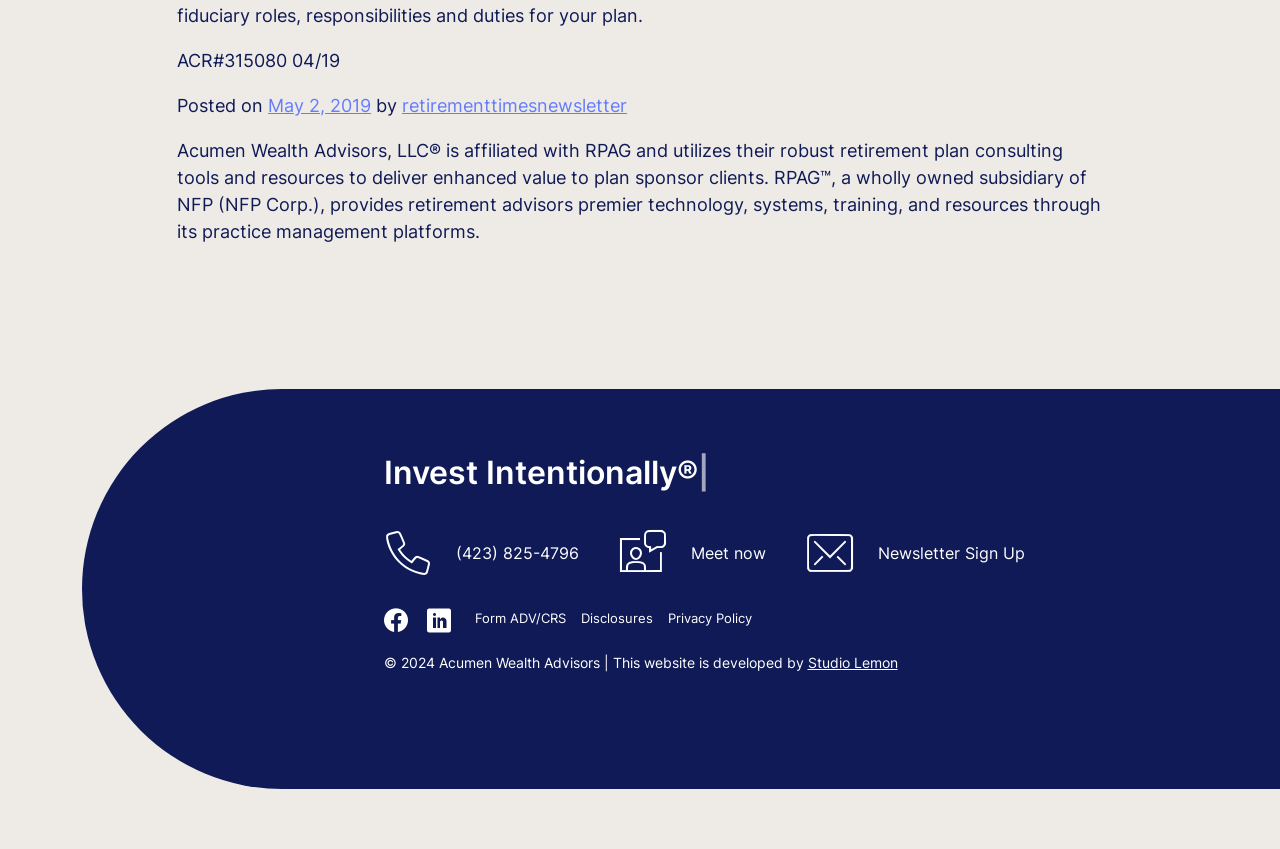What is the name of the company?
Examine the image and give a concise answer in one word or a short phrase.

Acumen Wealth Advisors